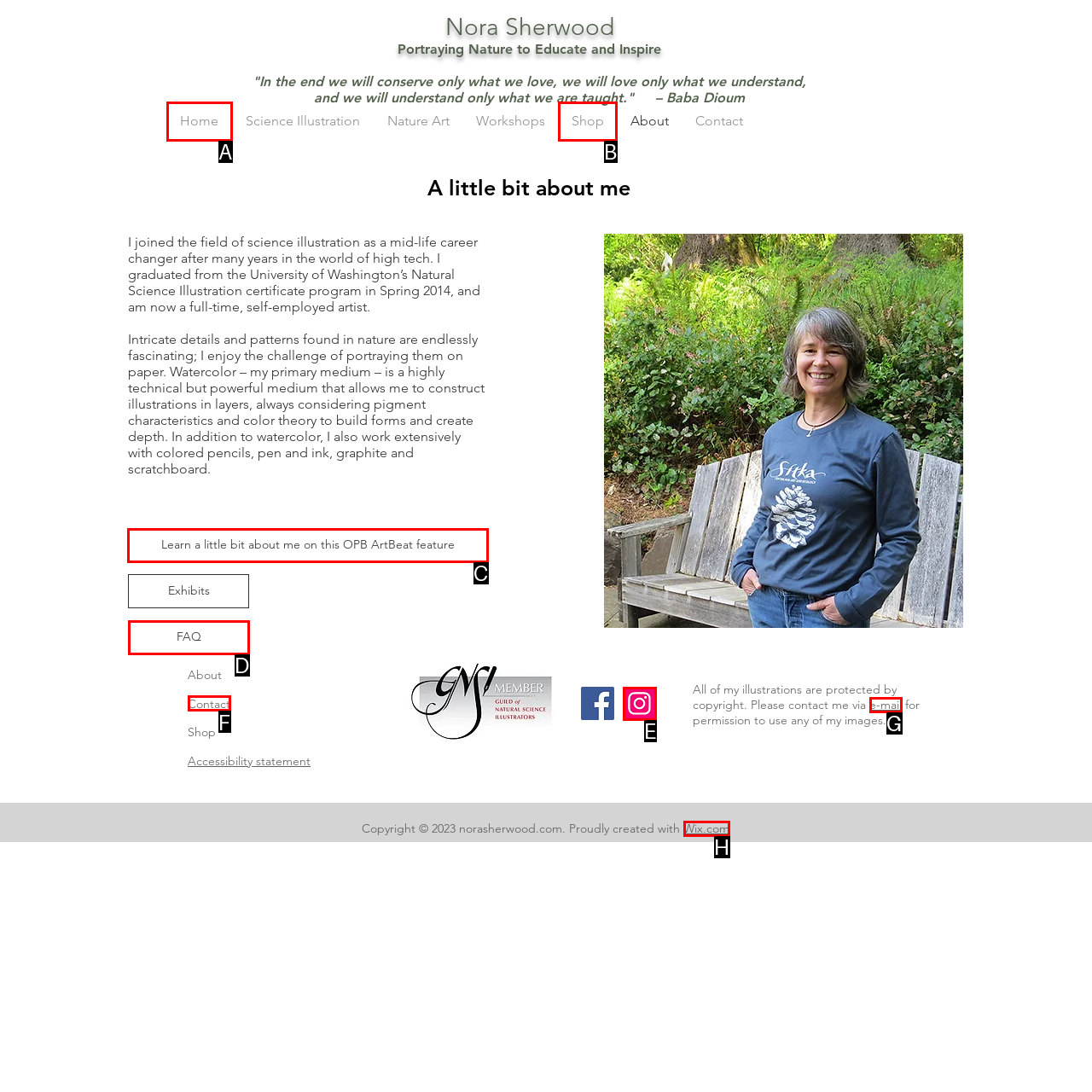Determine the correct UI element to click for this instruction: Learn more about the artist on OPB ArtBeat. Respond with the letter of the chosen element.

C